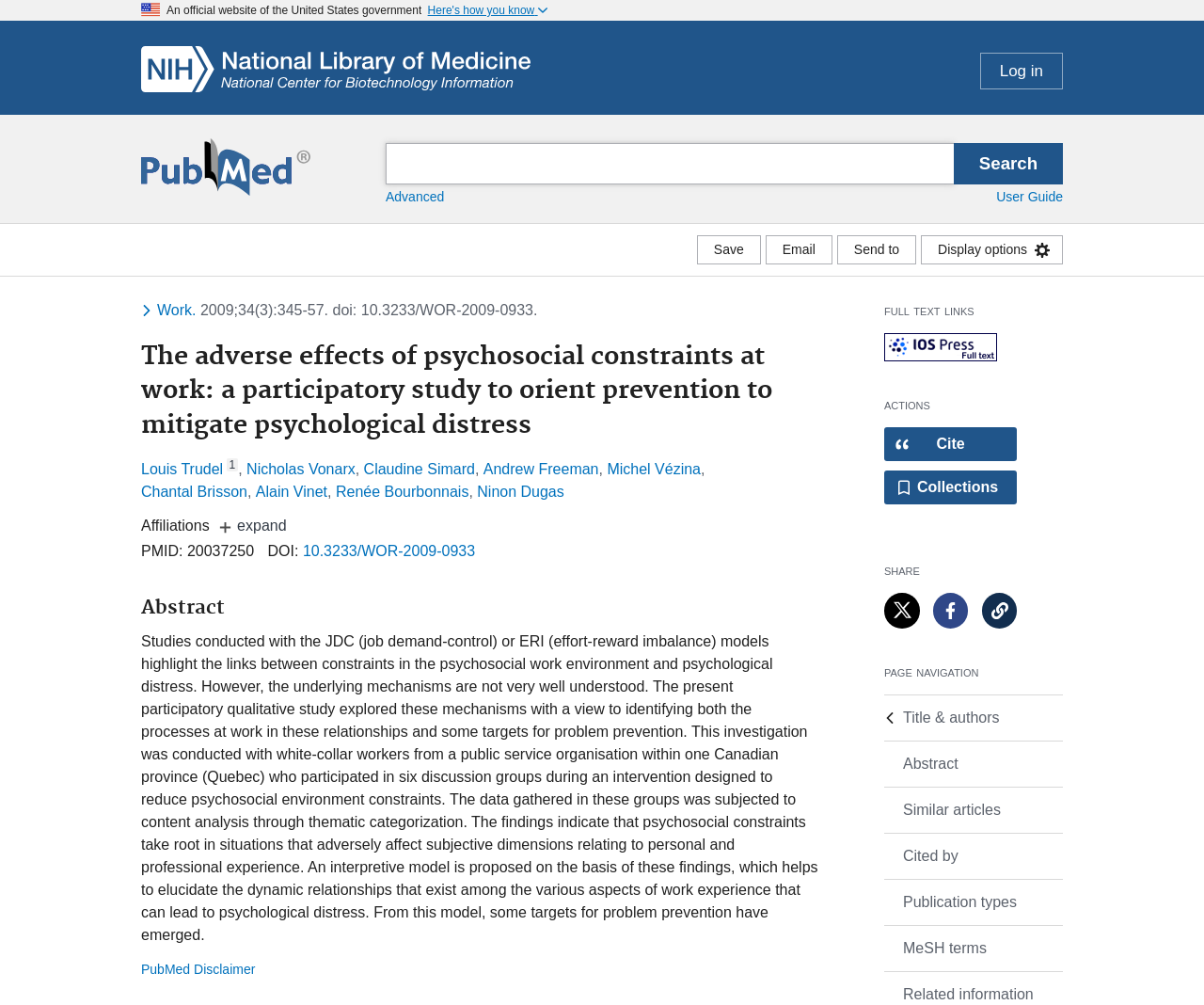Show the bounding box coordinates of the region that should be clicked to follow the instruction: "Search for a term."

[0.305, 0.142, 0.898, 0.184]